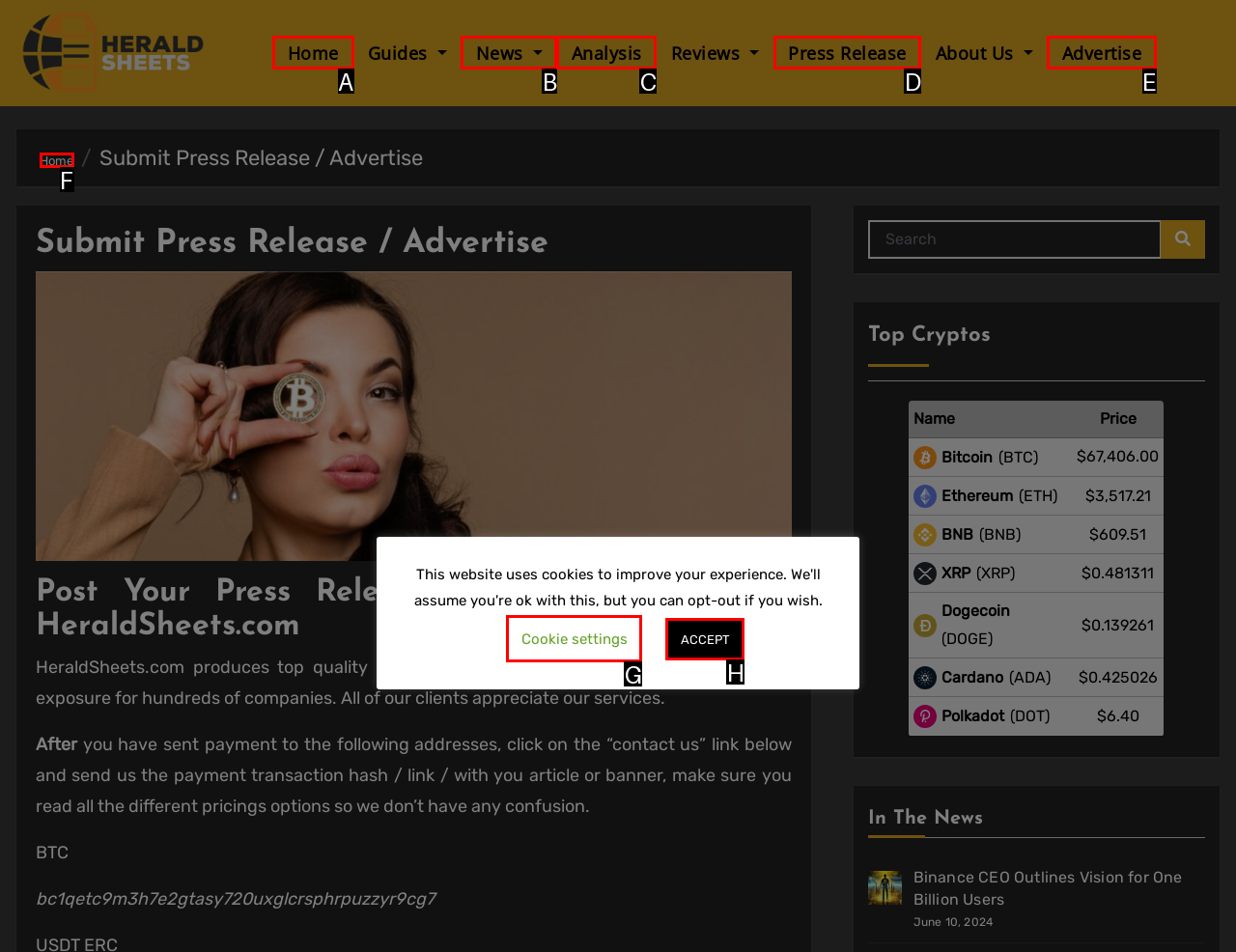Specify which UI element should be clicked to accomplish the task: Click on the 'Home' link. Answer with the letter of the correct choice.

A